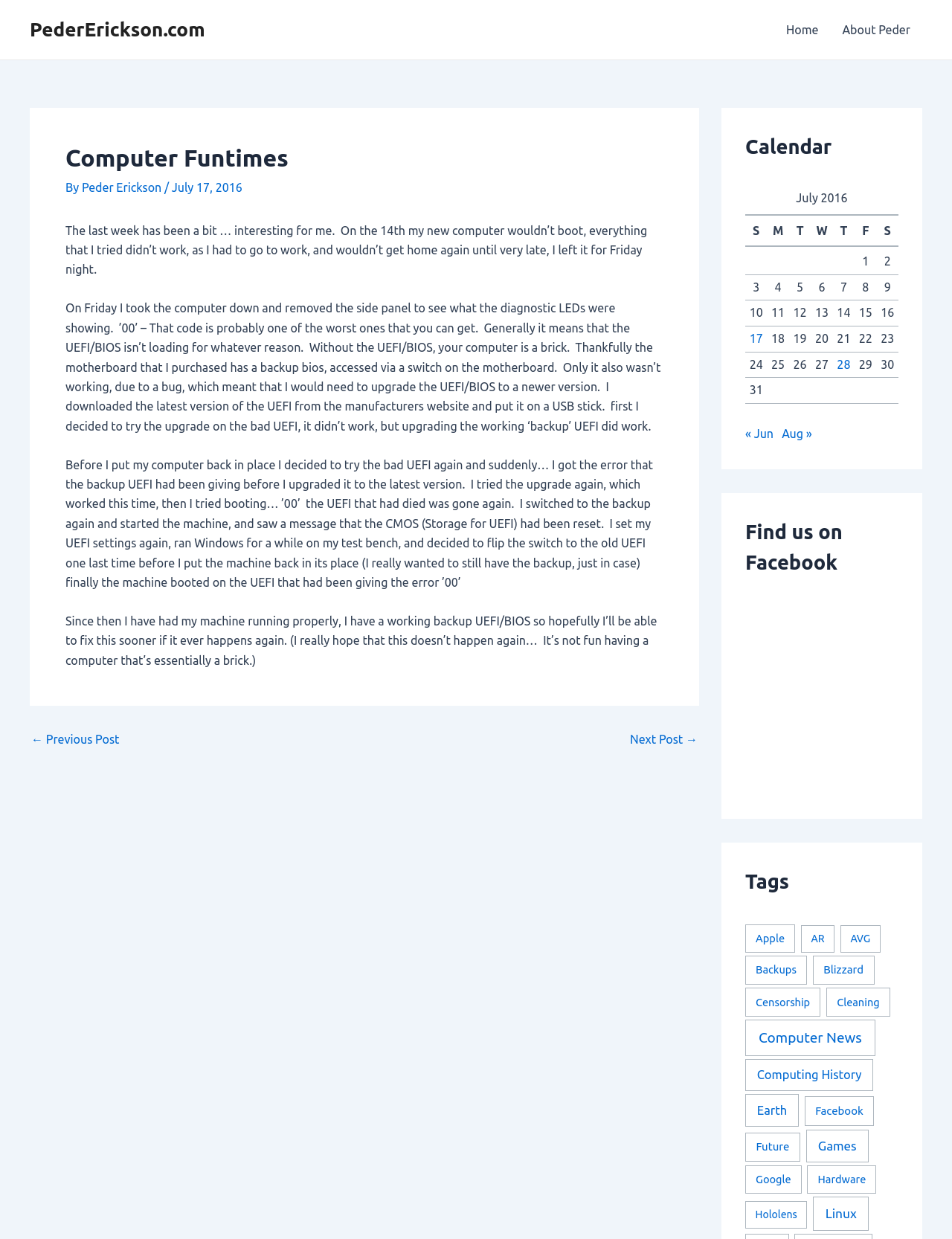Please identify the bounding box coordinates of the clickable element to fulfill the following instruction: "Read the article 'Computer Funtimes'". The coordinates should be four float numbers between 0 and 1, i.e., [left, top, right, bottom].

[0.069, 0.116, 0.697, 0.159]